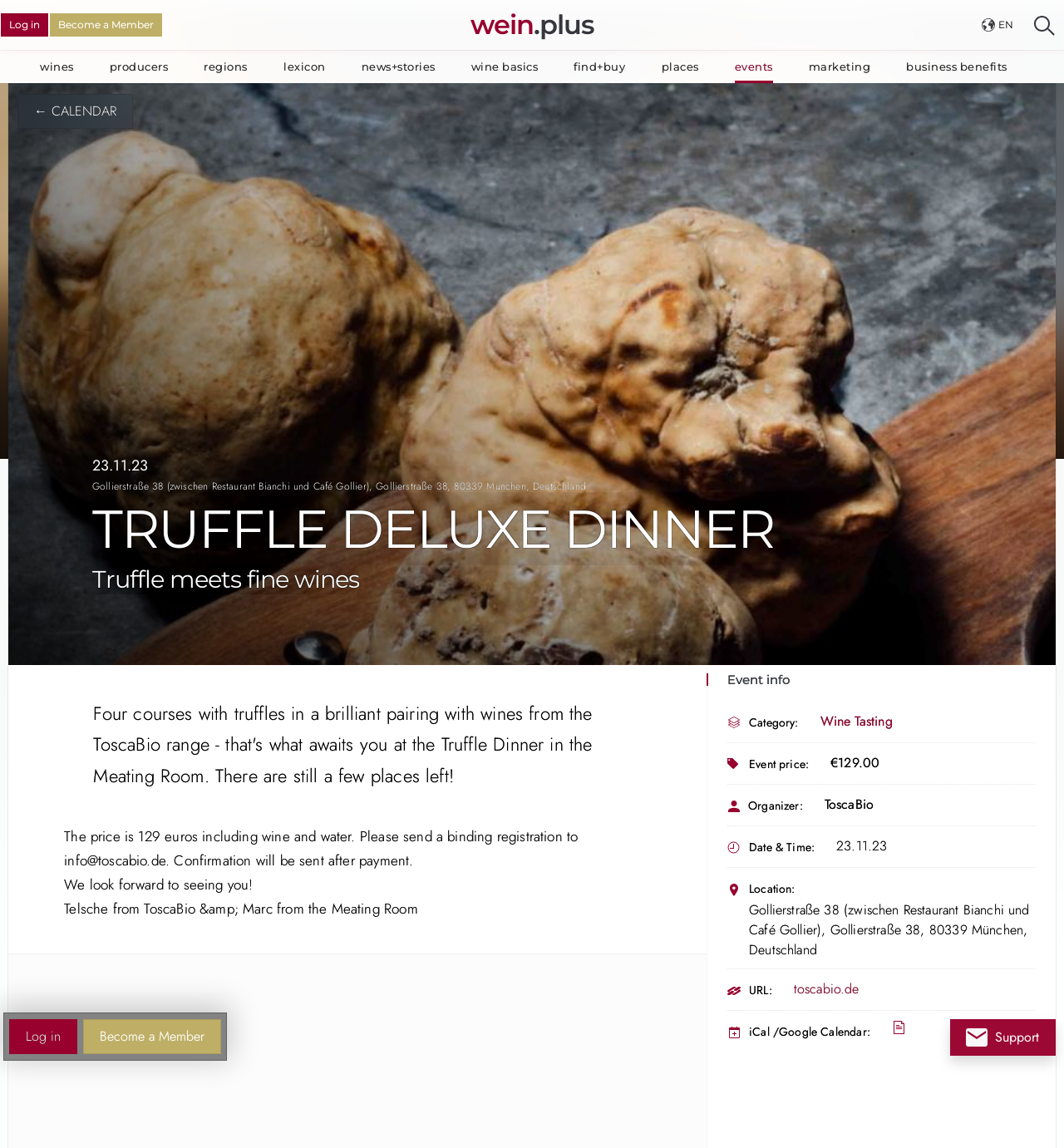What is the organizer of the event?
Using the information from the image, provide a comprehensive answer to the question.

I found the event organizer by looking at the 'Organizer:' section, where it says 'ToscaBio'.